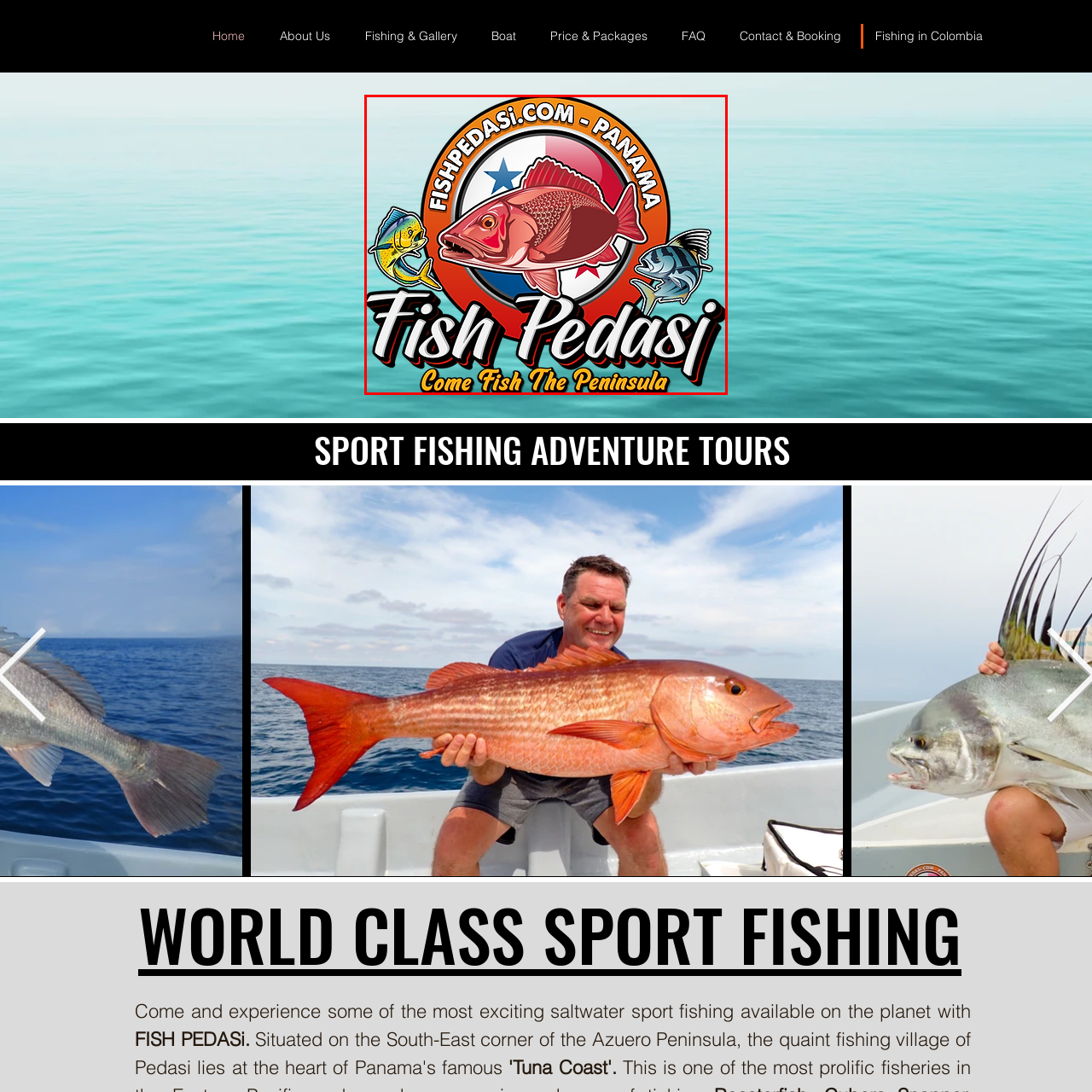What is the tagline of Fish Pedasi? Look at the image outlined by the red bounding box and provide a succinct answer in one word or a brief phrase.

Come Fish The Peninsula